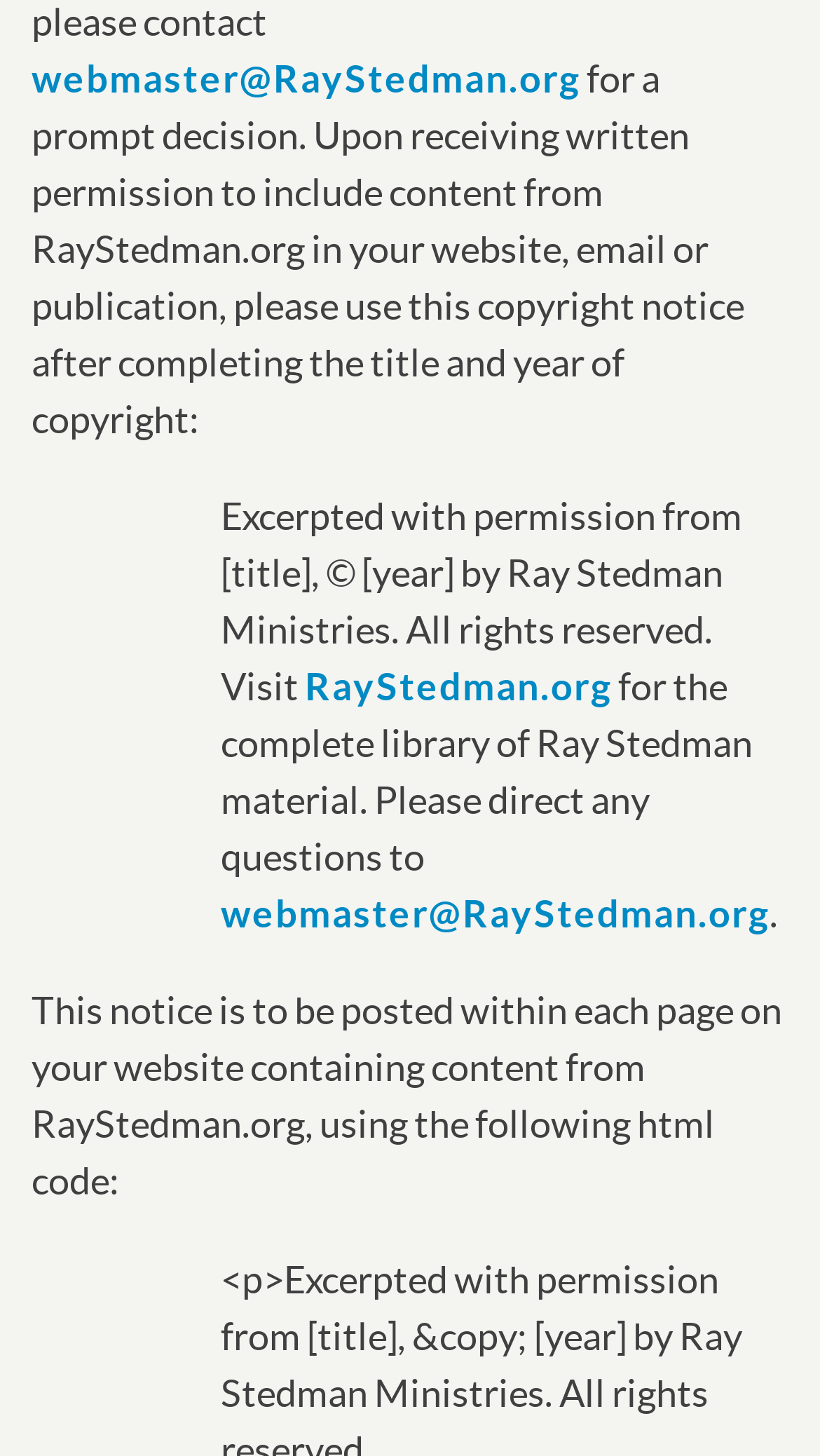What is the website to visit for the complete library of Ray Stedman material?
Refer to the screenshot and deliver a thorough answer to the question presented.

I found this by looking at the link 'RayStedman.org' which is mentioned in the context of visiting for the complete library of Ray Stedman material.